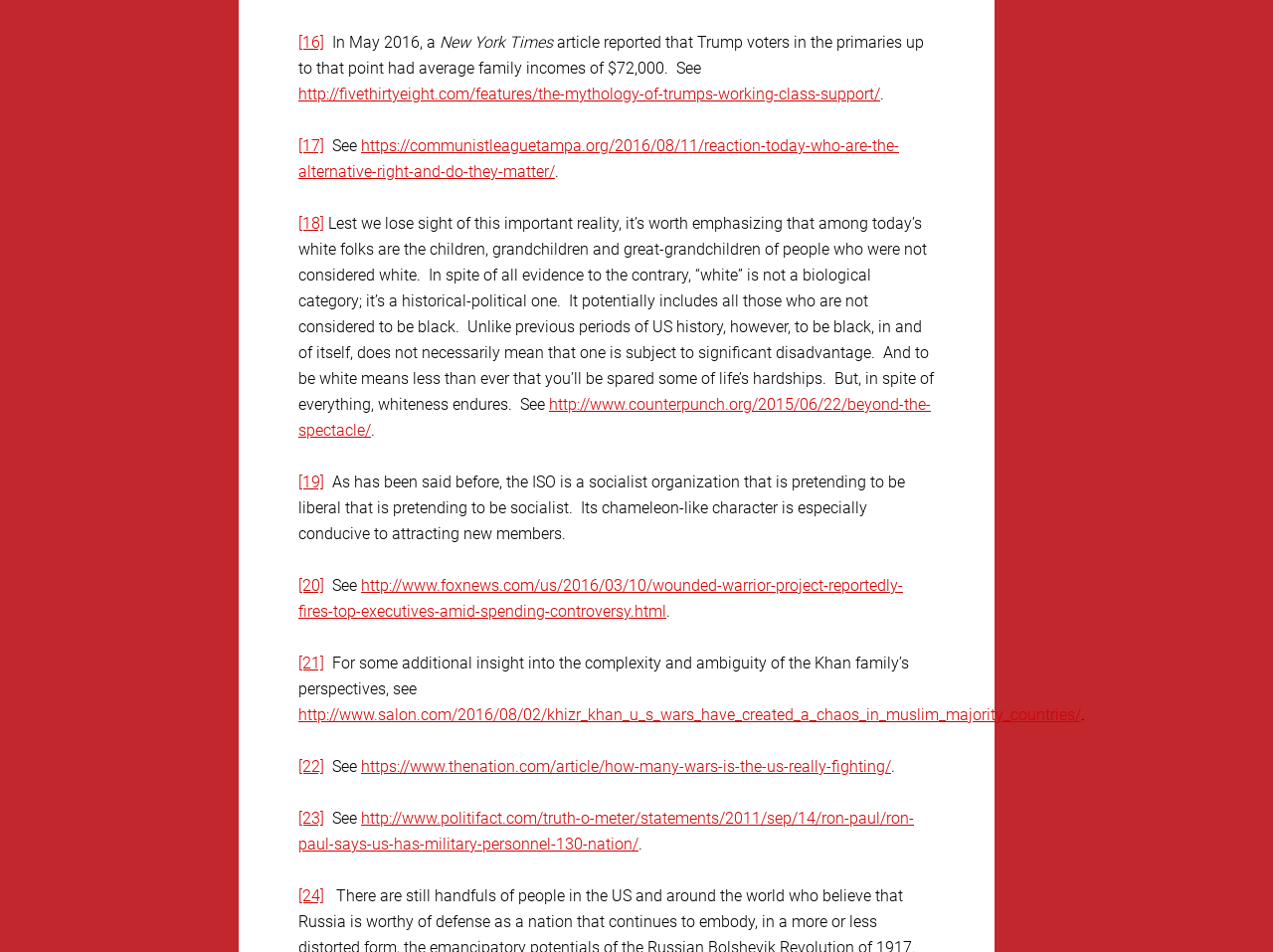Given the element description, predict the bounding box coordinates in the format (top-left x, top-left y, bottom-right x, bottom-right y), using floating point numbers between 0 and 1: [20]

[0.234, 0.605, 0.255, 0.625]